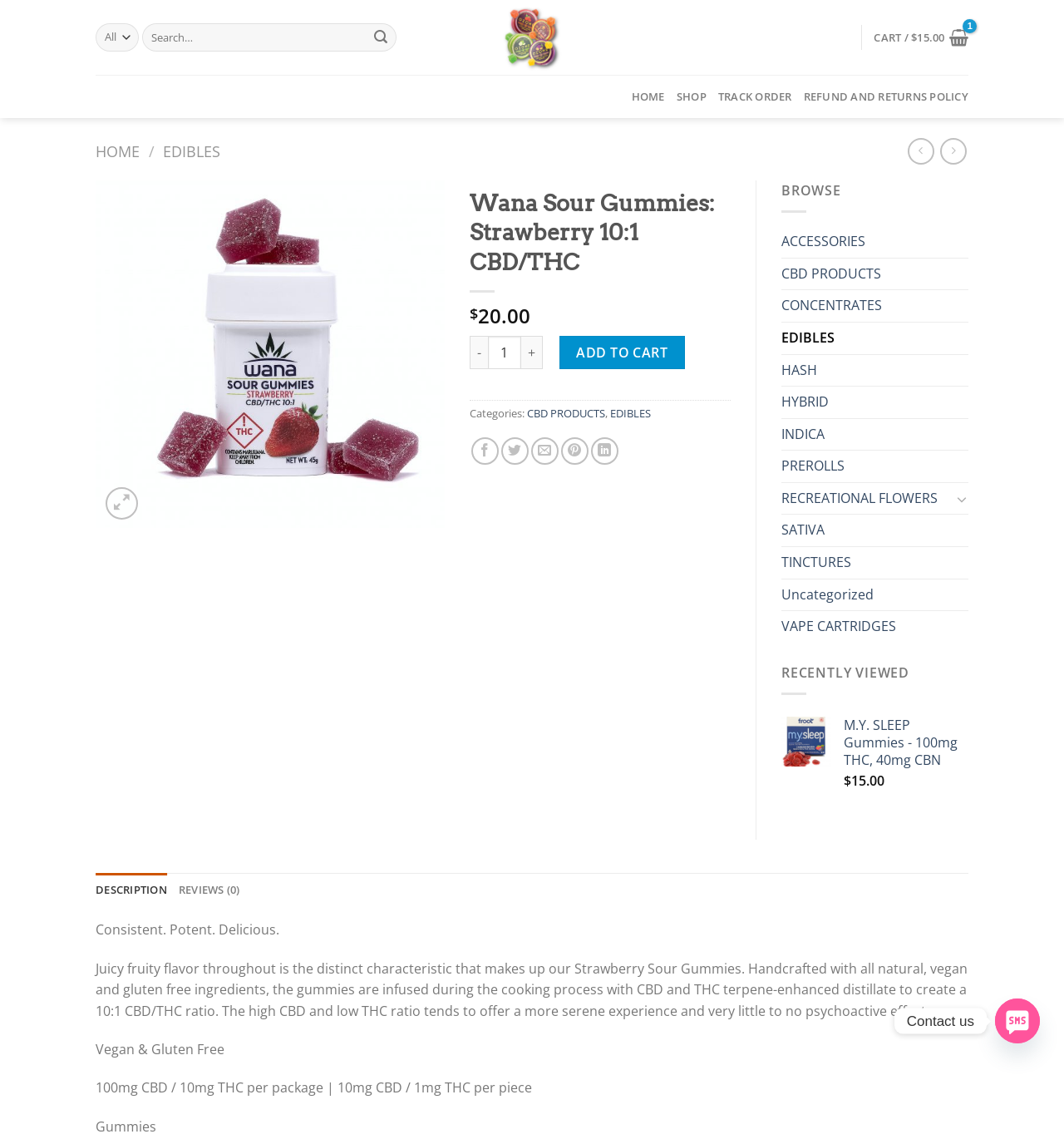Find the bounding box coordinates of the element I should click to carry out the following instruction: "Add Wana Sour Gummies to cart".

[0.526, 0.295, 0.643, 0.324]